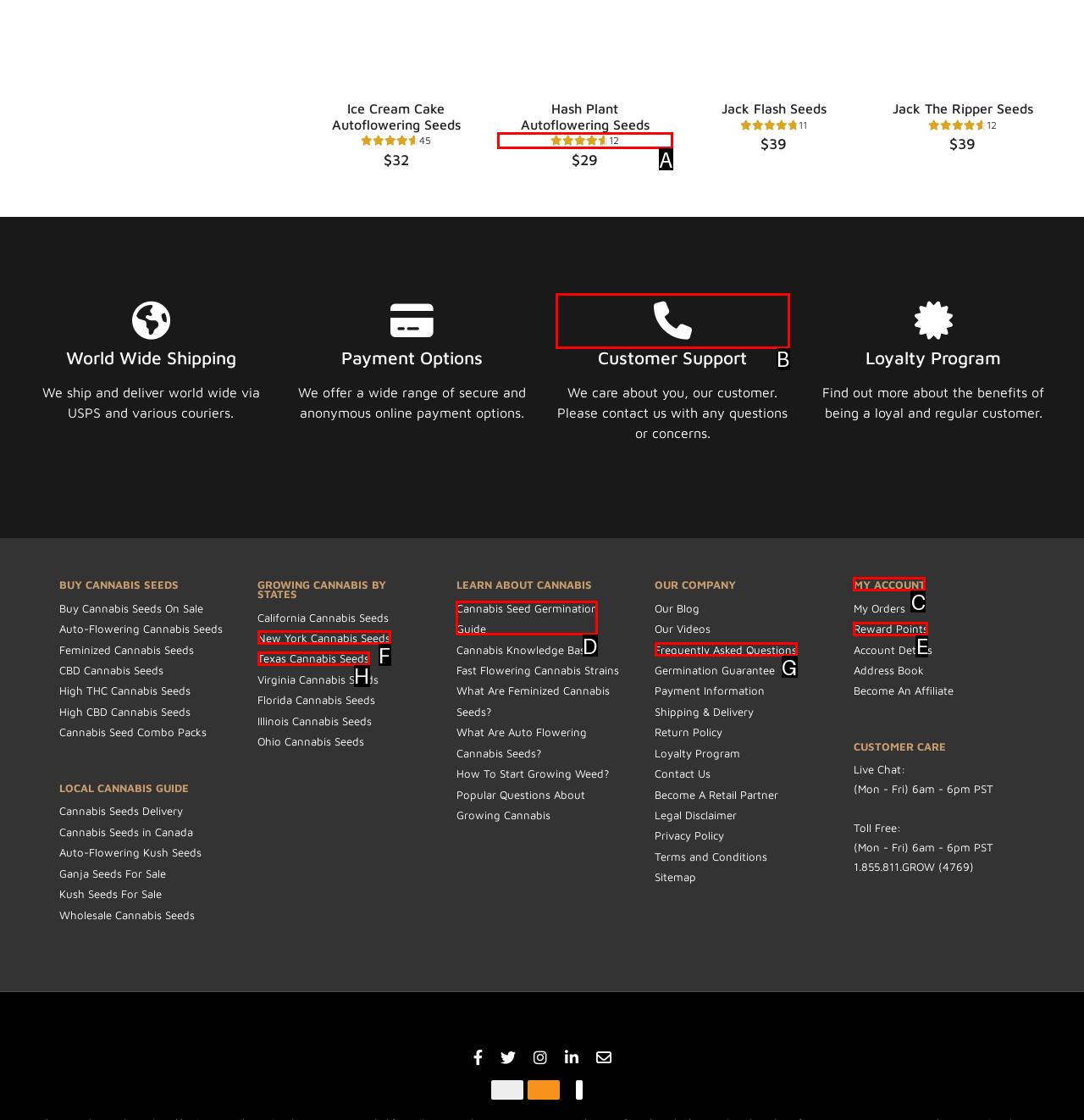Select the correct UI element to click for this task: Learn about 'Cannabis Seed Germination Guide'.
Answer using the letter from the provided options.

D